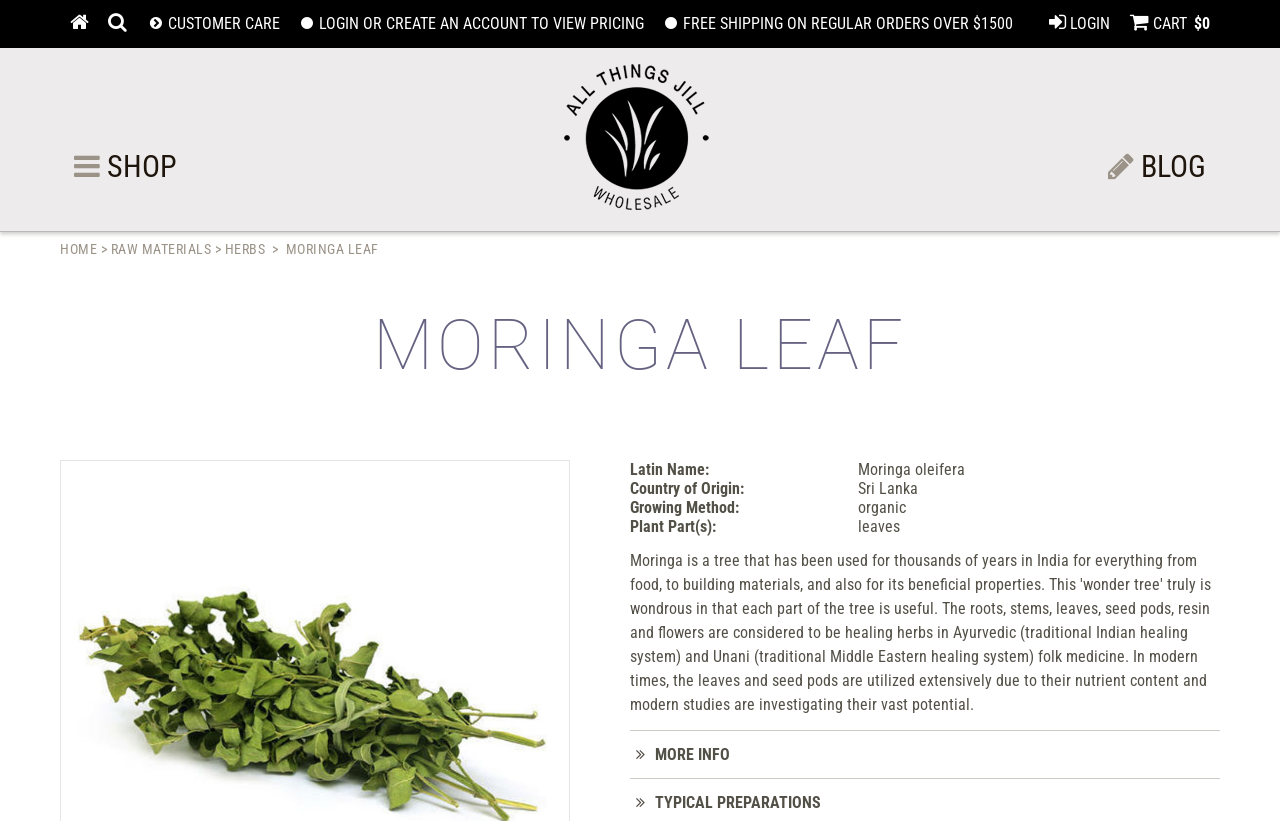Please specify the bounding box coordinates of the clickable section necessary to execute the following command: "login to account".

[0.812, 0.0, 0.875, 0.058]